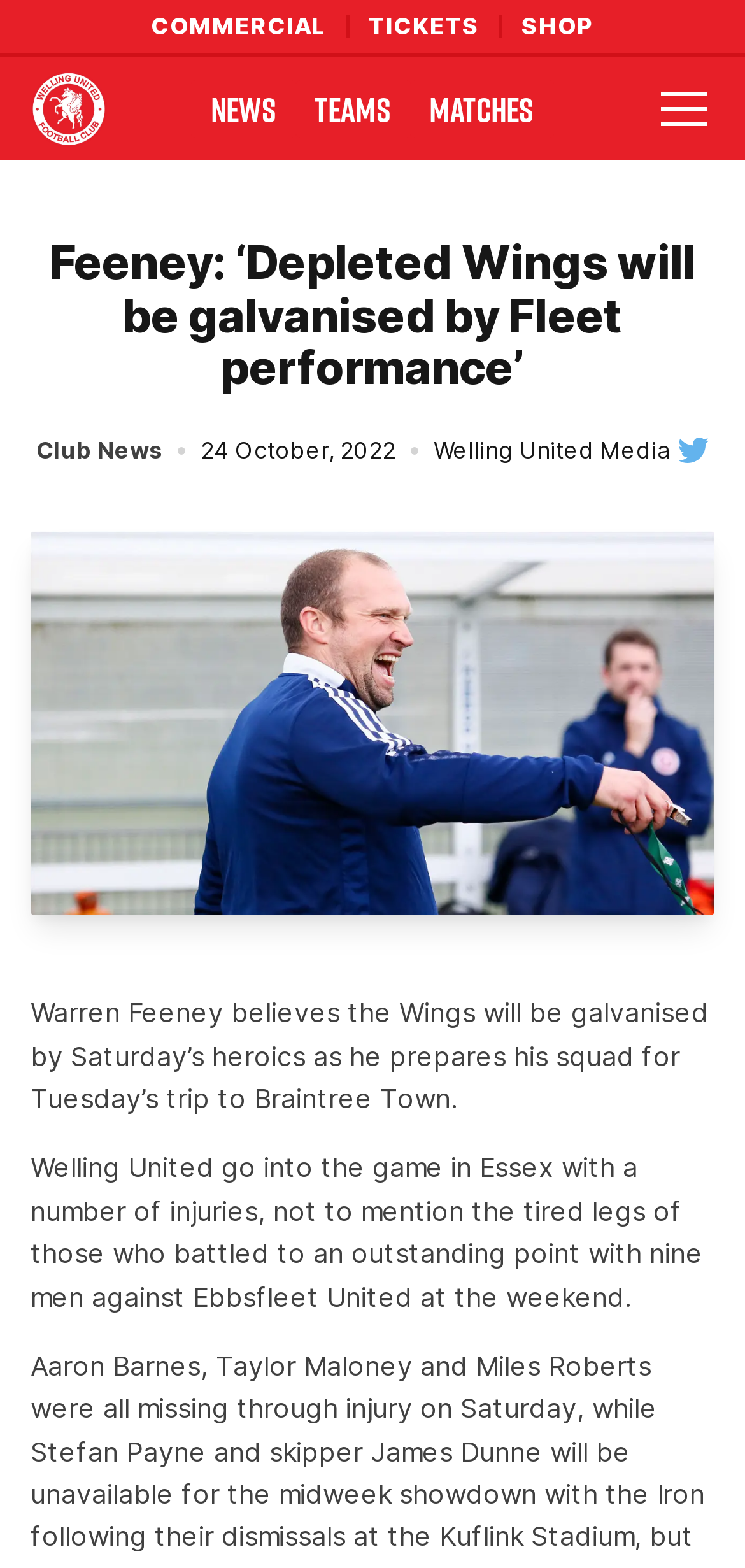Extract the primary headline from the webpage and present its text.

Welling United Official Website